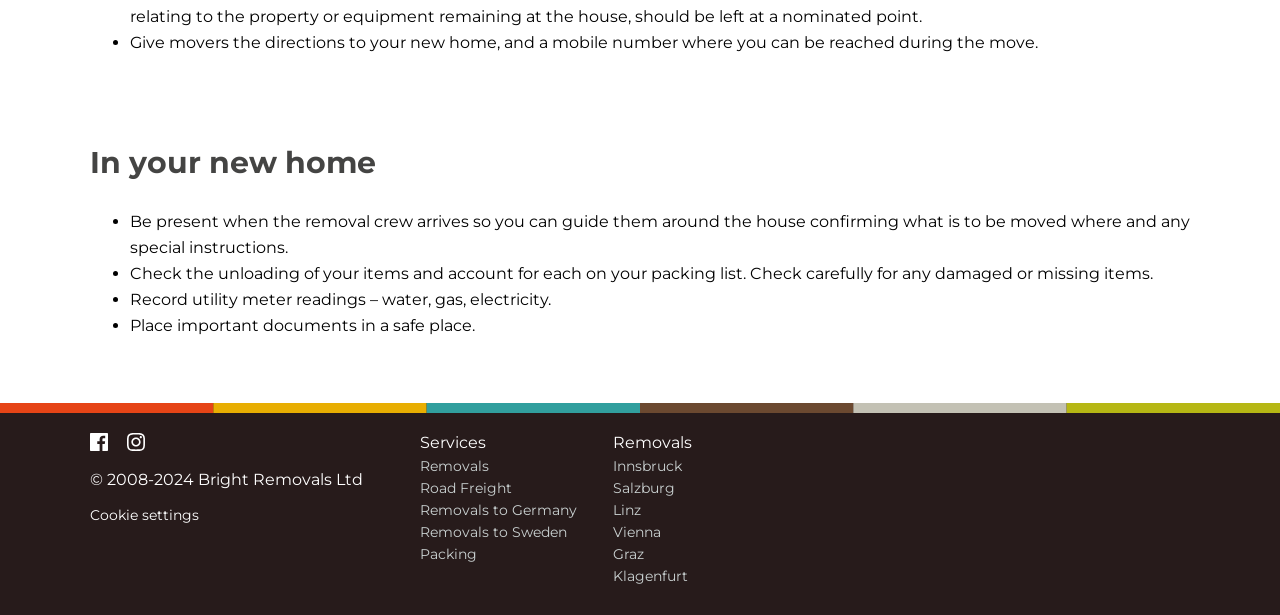Identify the bounding box of the UI component described as: "parent_node: Search name="s"".

None